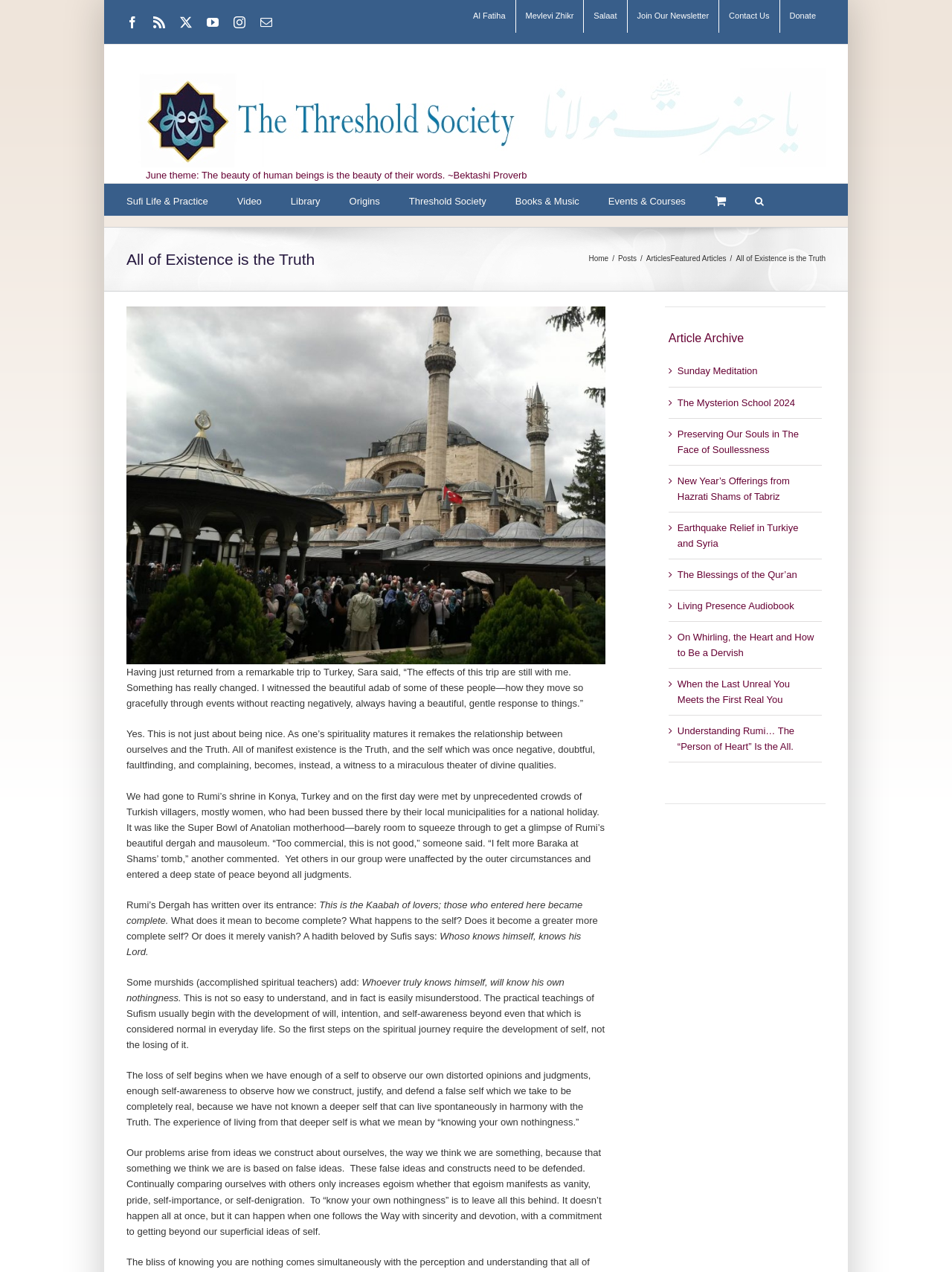What is the theme for June?
Provide a detailed answer to the question using information from the image.

The theme for June can be found in the link 'June theme: The beauty of human beings is the beauty of their words. ~Bektashi Proverb' which is located below the navigation menu. This link is a quote from a Bektashi Proverb and is the theme for the month of June.